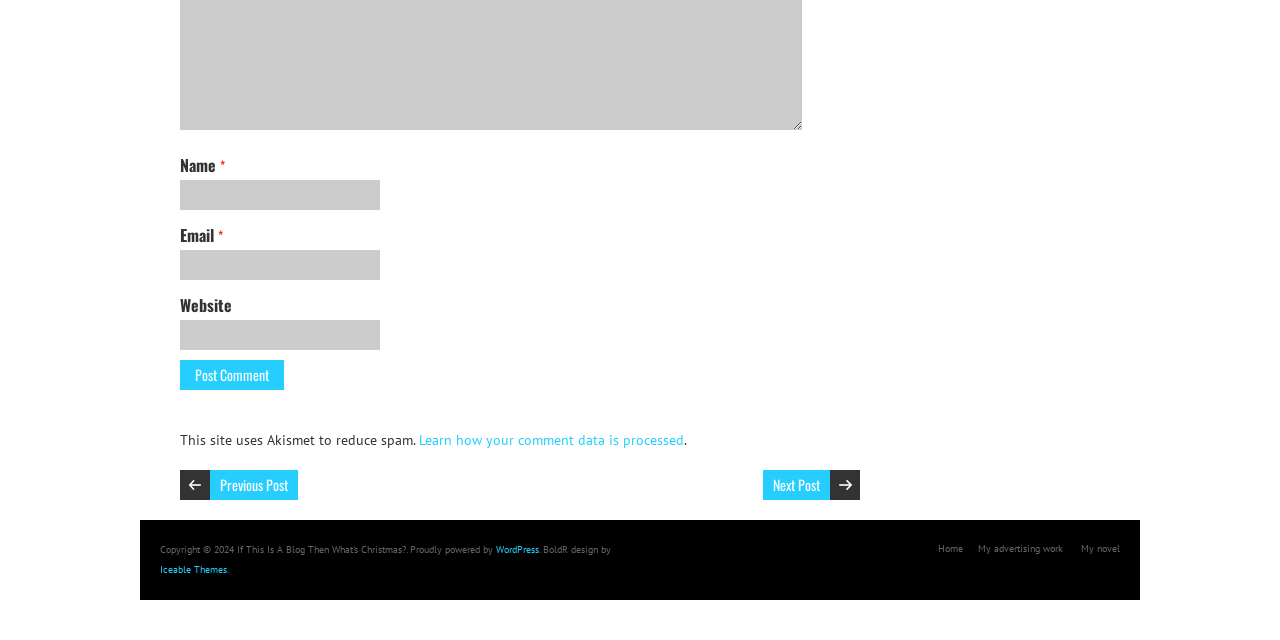Please predict the bounding box coordinates of the element's region where a click is necessary to complete the following instruction: "Input your email". The coordinates should be represented by four float numbers between 0 and 1, i.e., [left, top, right, bottom].

[0.141, 0.39, 0.297, 0.437]